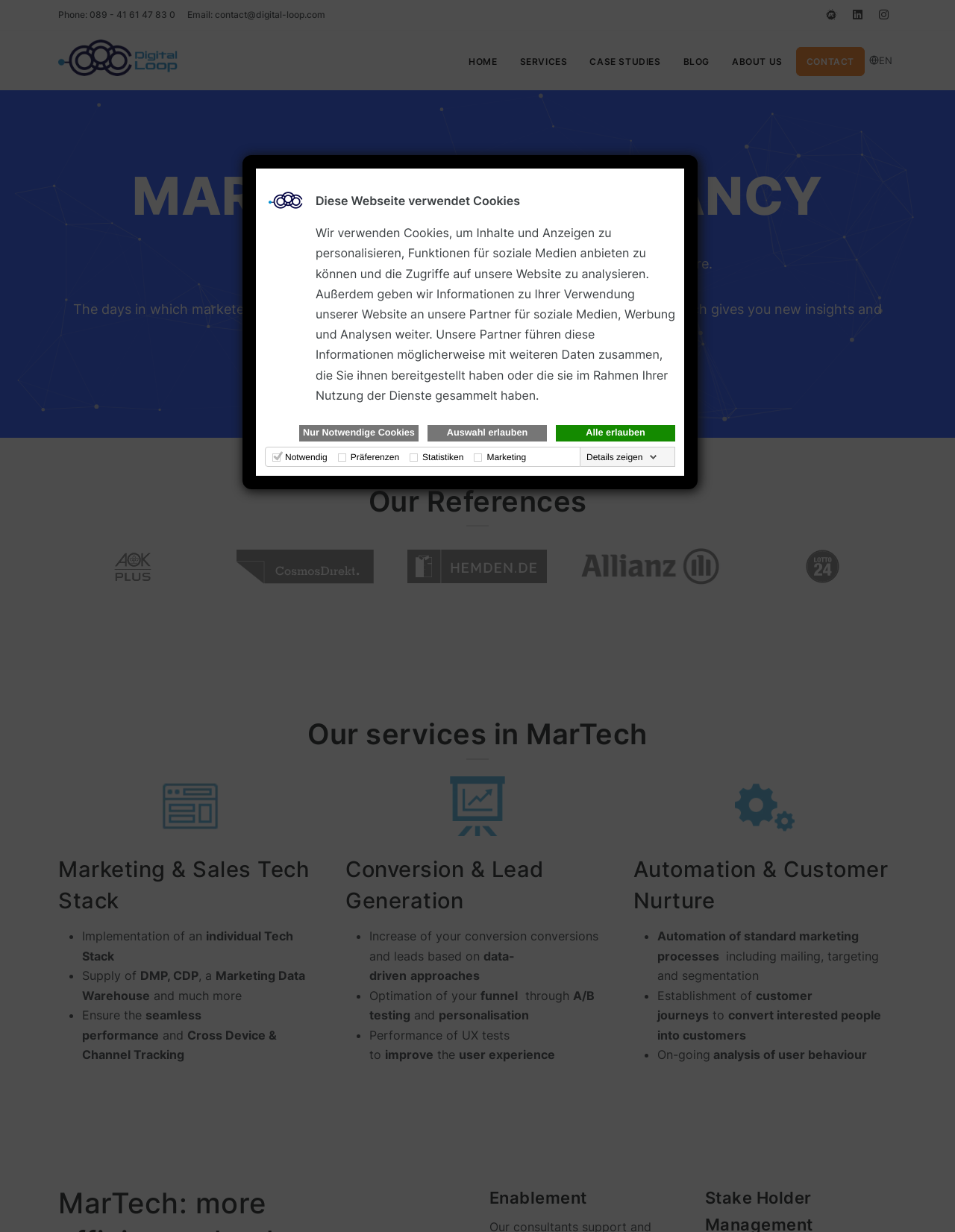Find the bounding box coordinates of the clickable area that will achieve the following instruction: "Click the 'CONTACT' link".

[0.833, 0.038, 0.905, 0.062]